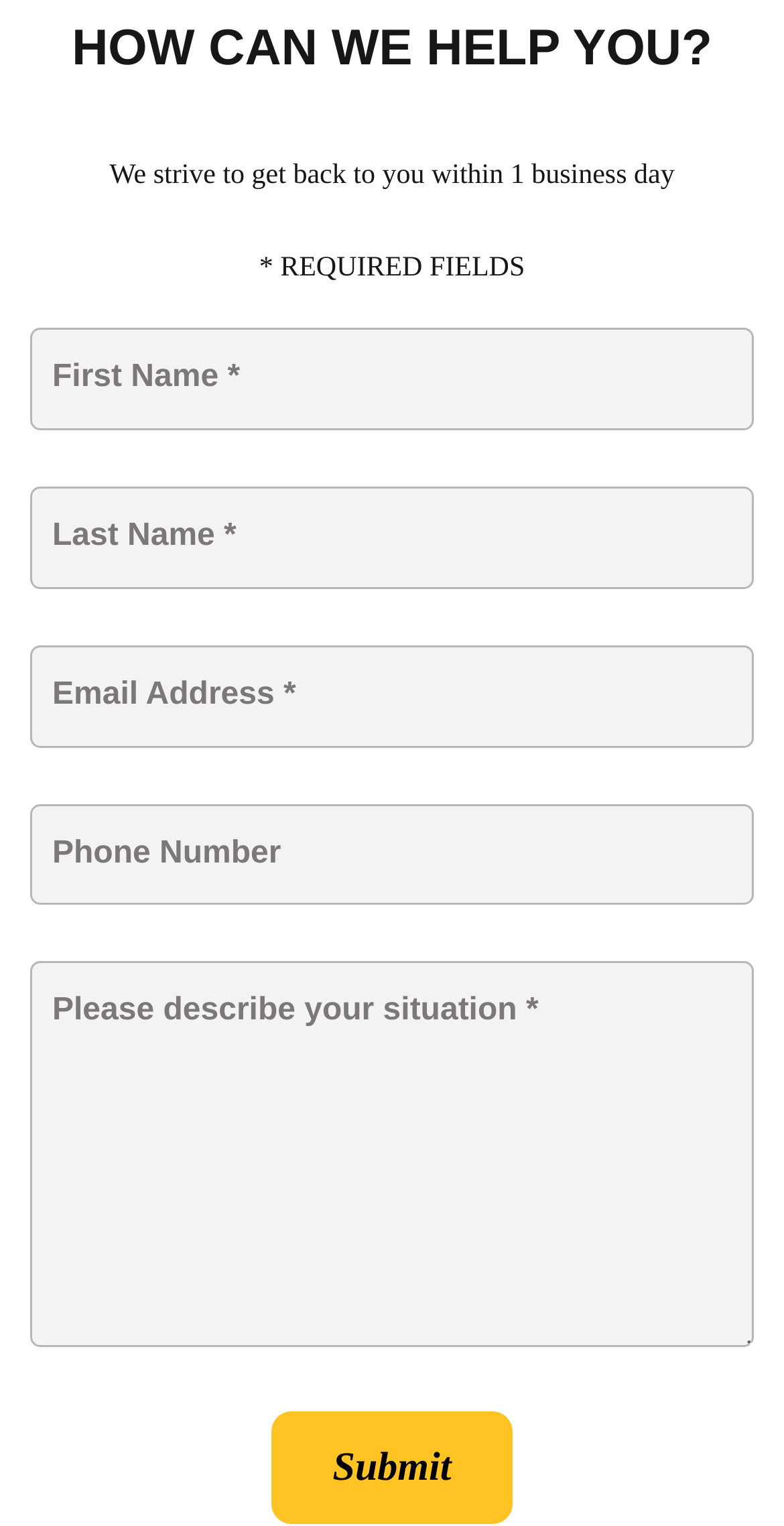Determine the bounding box coordinates of the UI element that matches the following description: "name="lf_phone" placeholder="Phone Number"". The coordinates should be four float numbers between 0 and 1 in the format [left, top, right, bottom].

[0.038, 0.526, 0.962, 0.593]